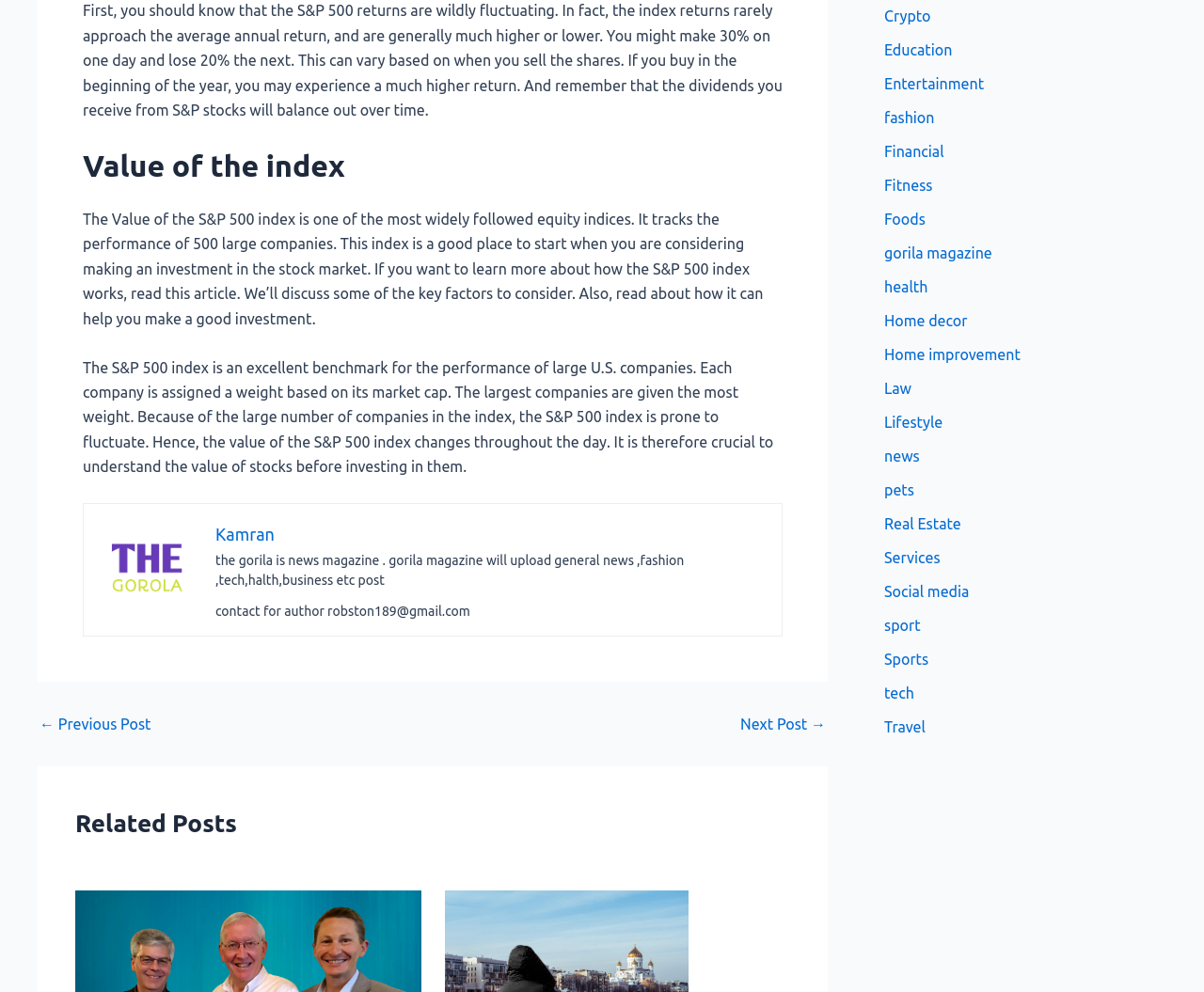Given the element description Foods, identify the bounding box coordinates for the UI element on the webpage screenshot. The format should be (top-left x, top-left y, bottom-right x, bottom-right y), with values between 0 and 1.

[0.734, 0.213, 0.769, 0.23]